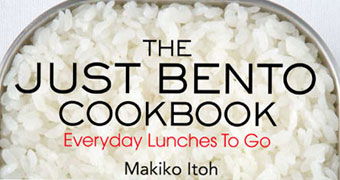Offer an in-depth caption for the image presented.

This image features the cover of "The Just Bento Cookbook," authored by Makiko Itoh. The design prominently showcases the title in bold typography: "THE JUST BENTO COOKBOOK," with a subtitle underneath that reads "Everyday Lunches To Go." The background features a close-up of a container filled with fluffy, white rice, emphasizing the cookbook's focus on convenient and delicious bento box meals. The overall aesthetic is clean and inviting, appealing to those interested in easy-to-make lunch options inspired by Japanese cuisine.